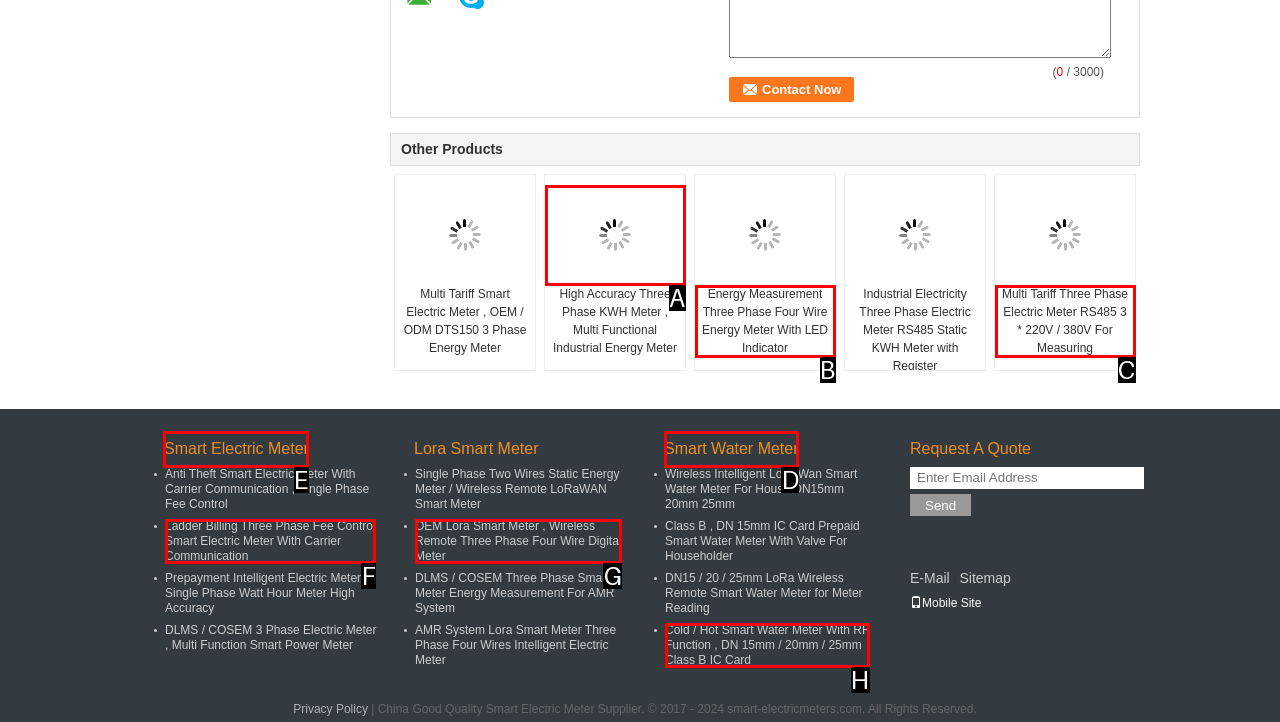Please indicate which option's letter corresponds to the task: Click the 'Smart Electric Meter' link by examining the highlighted elements in the screenshot.

E